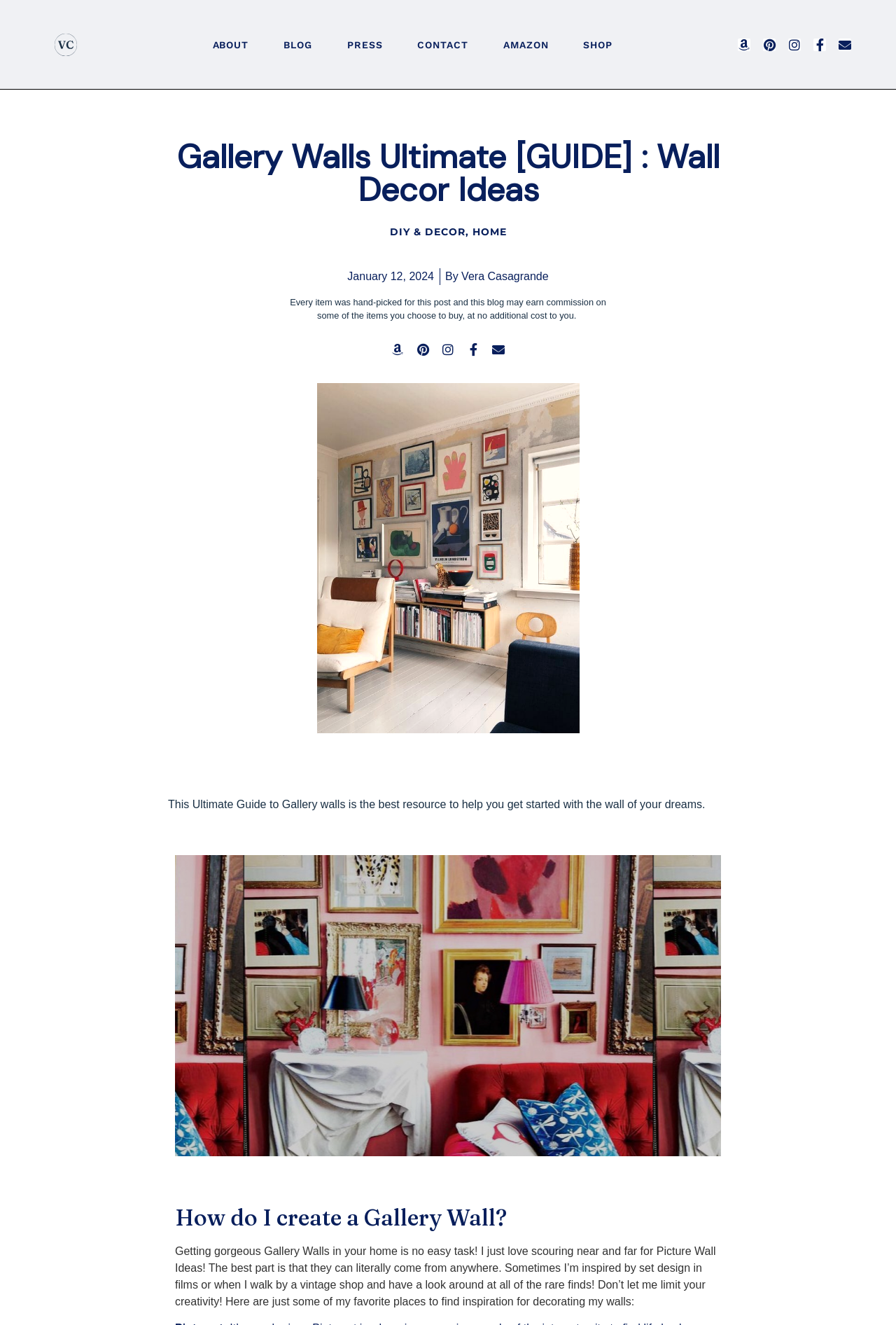Specify the bounding box coordinates of the area to click in order to follow the given instruction: "Open THE COMPANY menu."

None